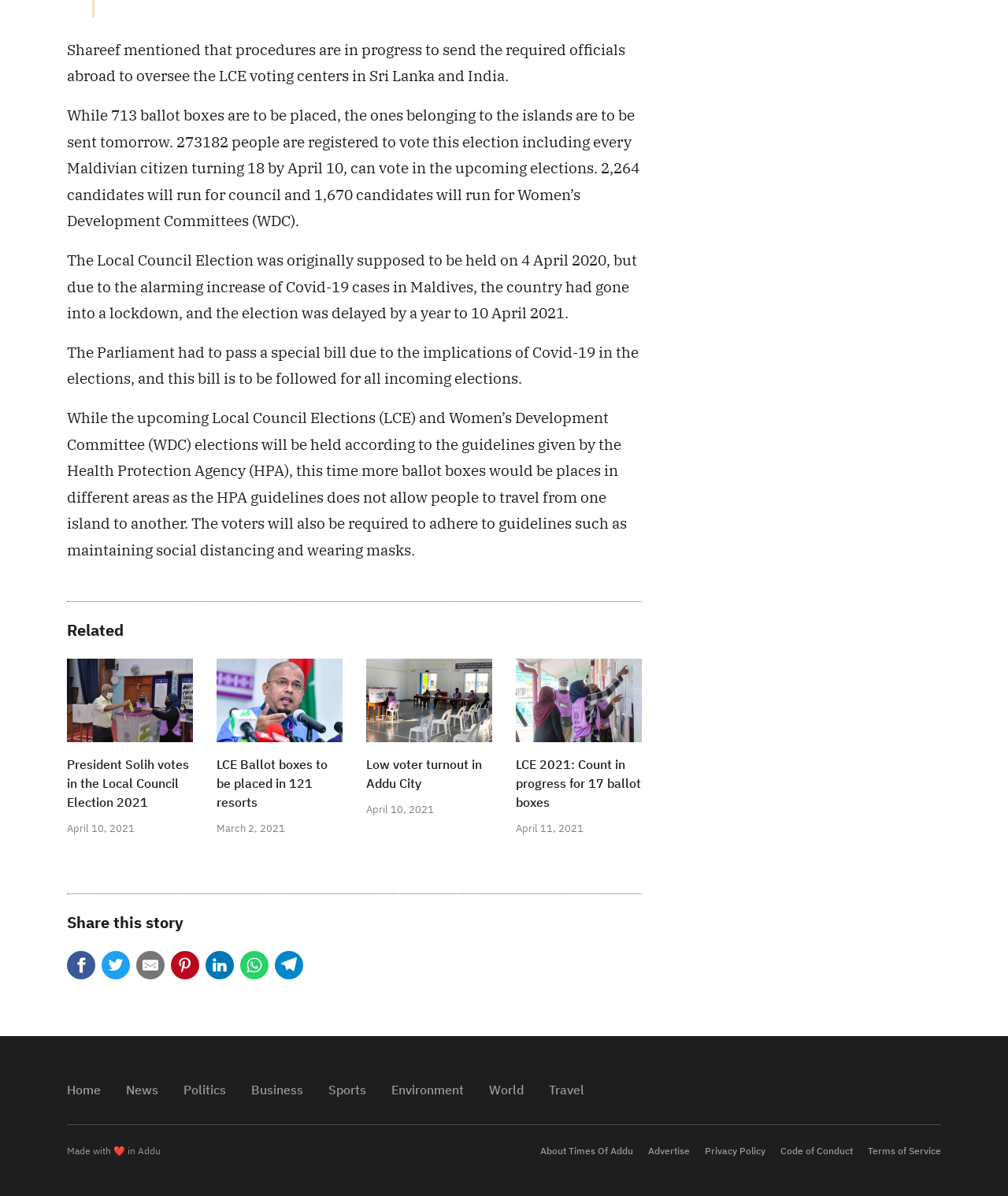Please specify the bounding box coordinates of the region to click in order to perform the following instruction: "Share this story".

[0.066, 0.762, 0.182, 0.78]